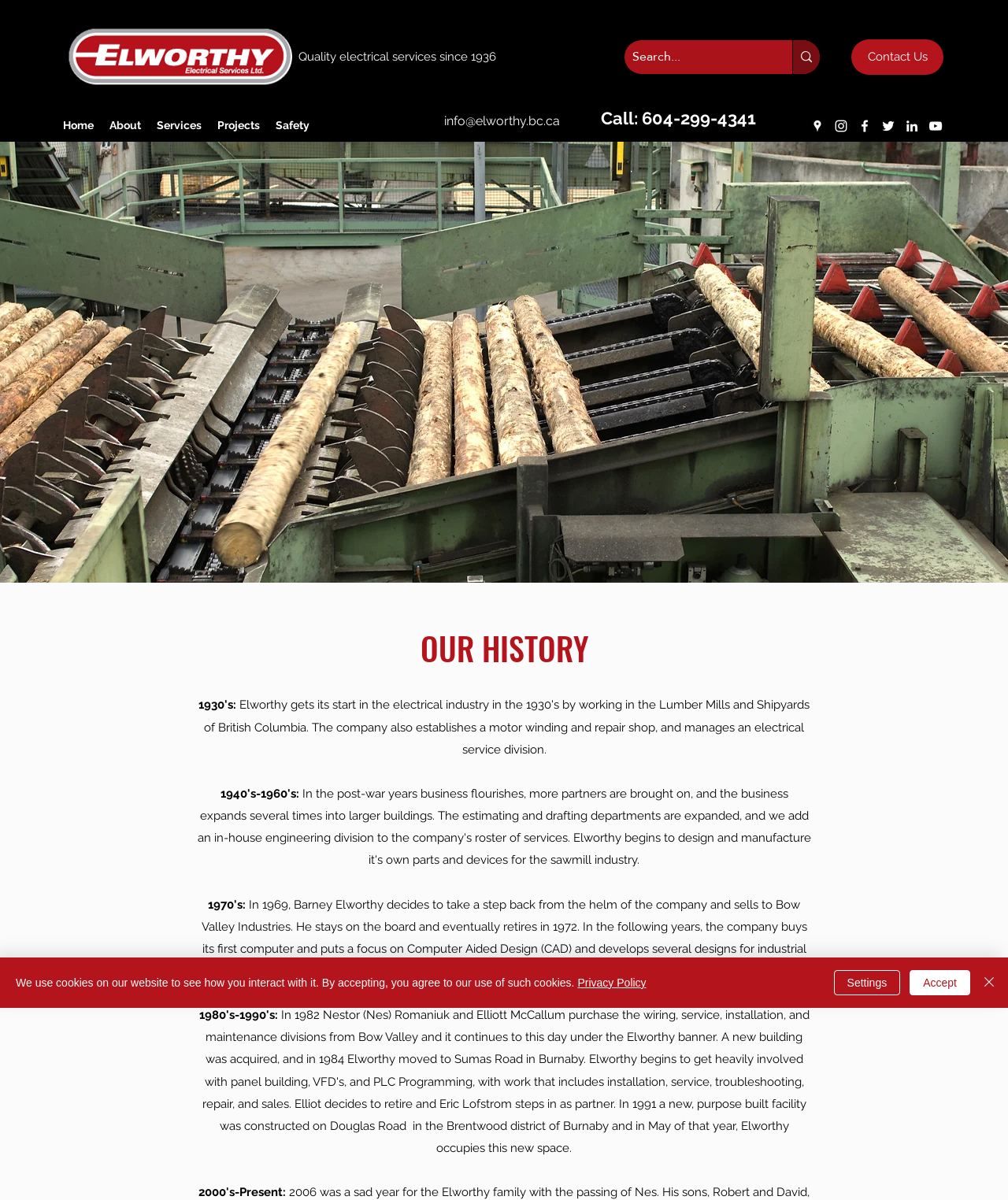Using details from the image, please answer the following question comprehensively:
What is the company's name?

I found the company's name by looking at the logo link at the top left corner of the webpage, which says 'Elworthy Electrical Services Logo'.